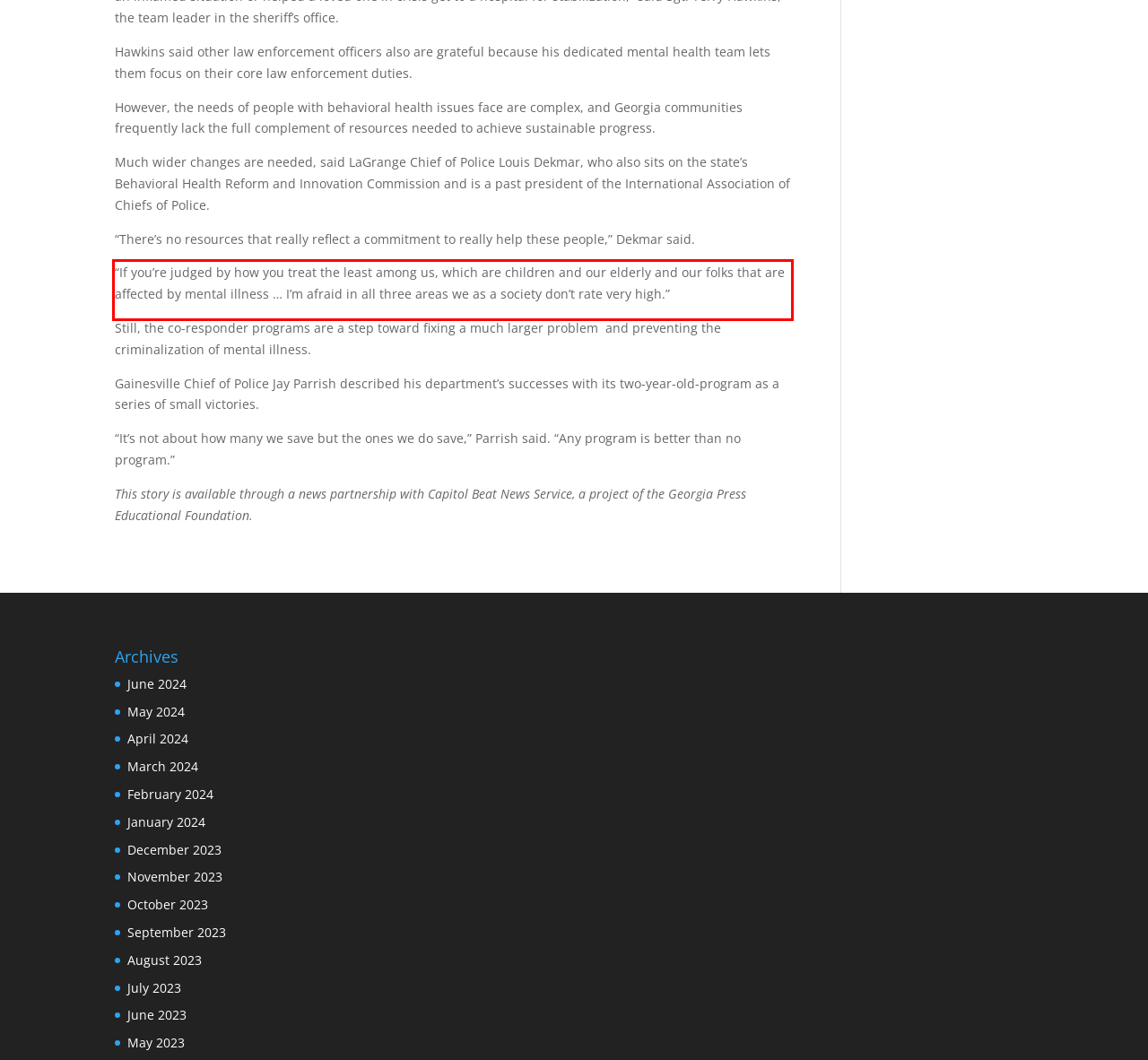Look at the screenshot of the webpage, locate the red rectangle bounding box, and generate the text content that it contains.

“If you’re judged by how you treat the least among us, which are children and our elderly and our folks that are affected by mental illness … I’m afraid in all three areas we as a society don’t rate very high.”